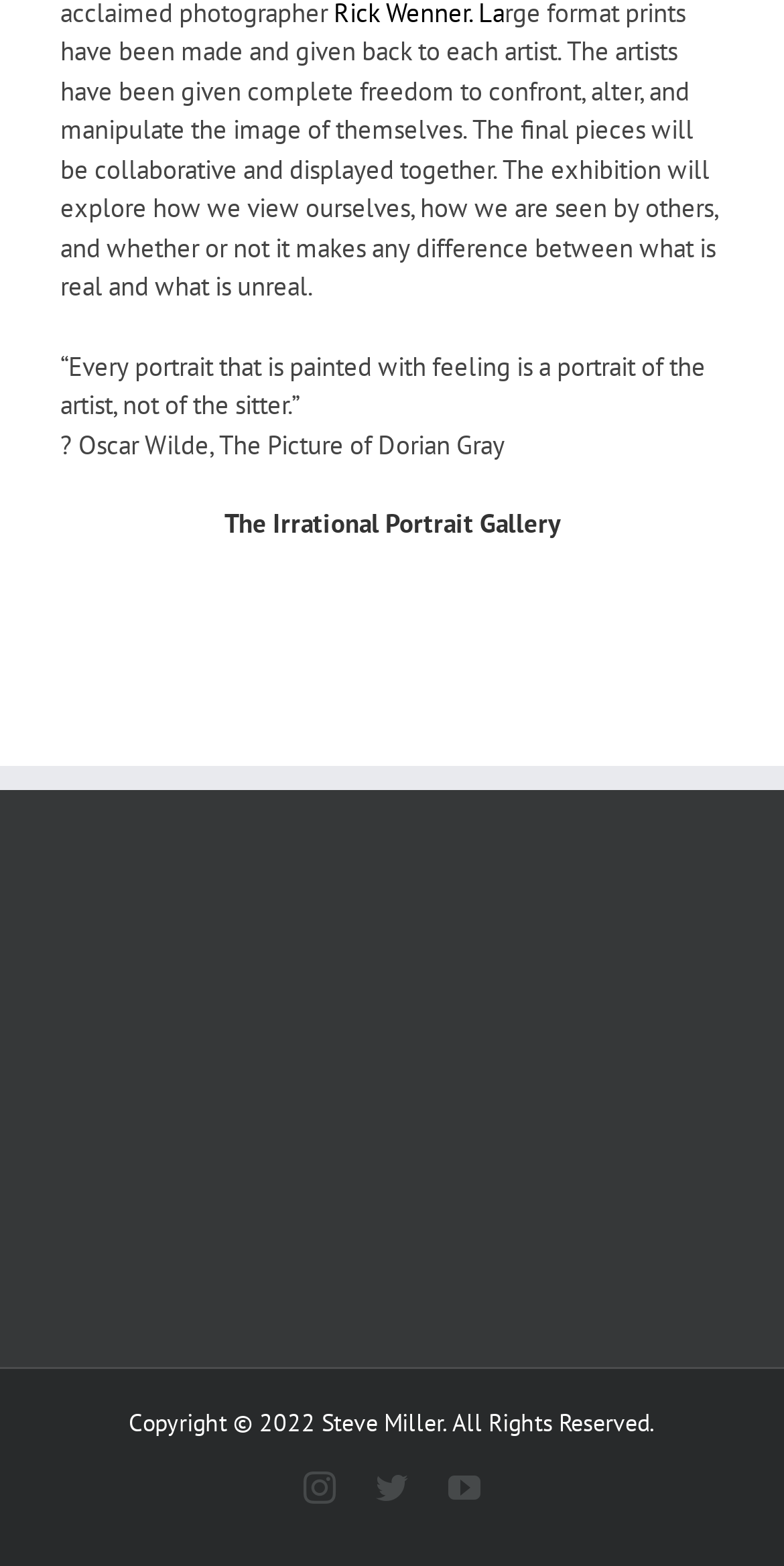Please answer the following question using a single word or phrase: 
What social media platforms are linked?

Instagram, Twitter, YouTube